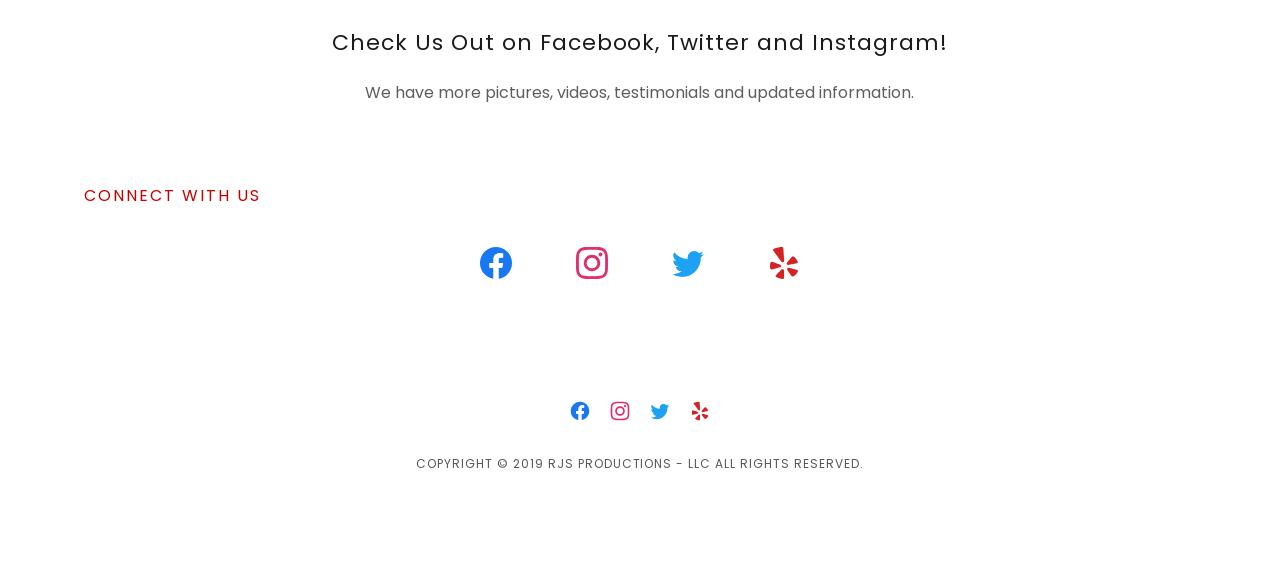Determine the bounding box coordinates of the clickable region to execute the instruction: "Check us out on Facebook". The coordinates should be four float numbers between 0 and 1, denoted as [left, top, right, bottom].

[0.35, 0.414, 0.425, 0.511]